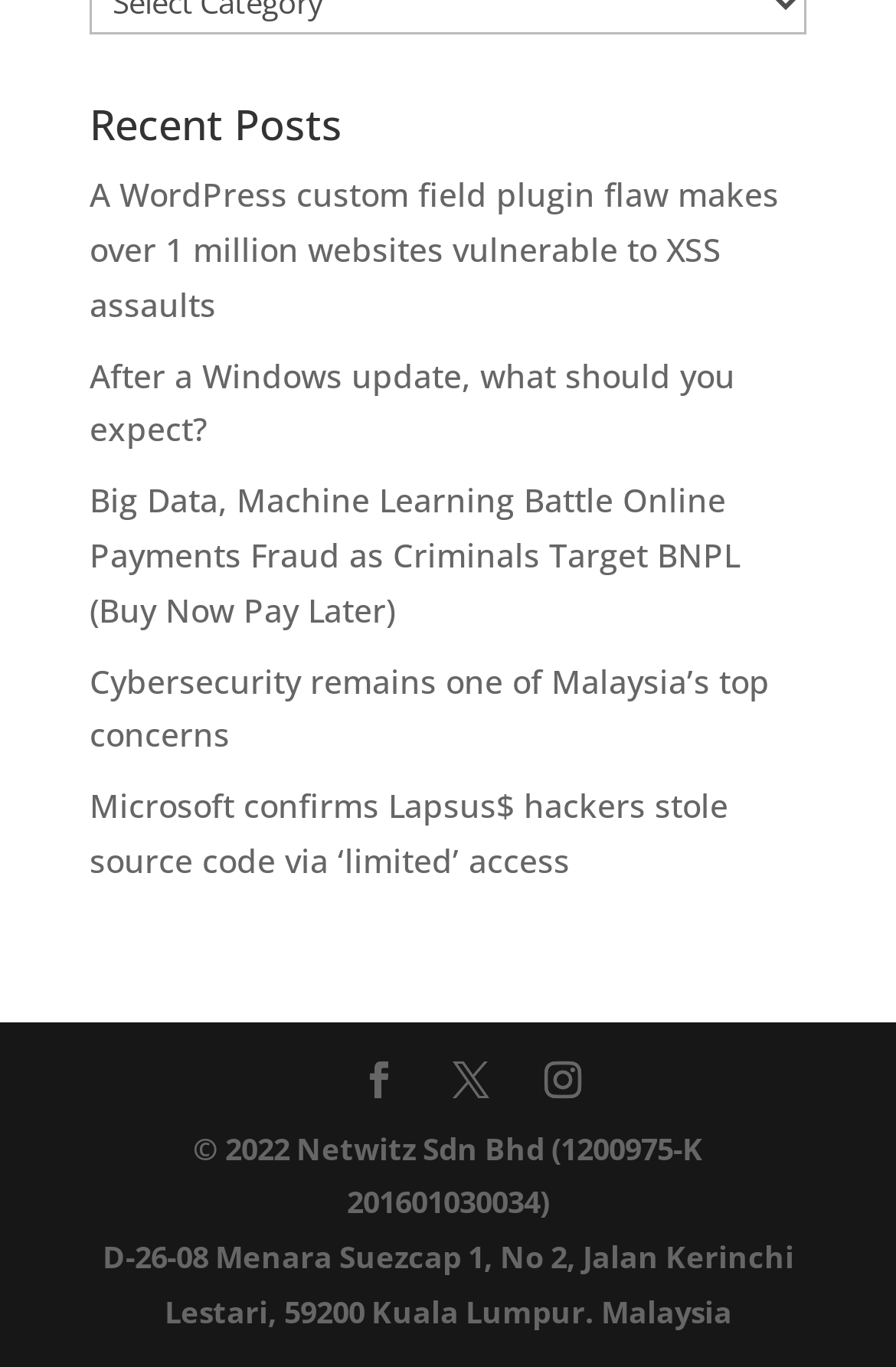Determine the bounding box coordinates of the clickable element to complete this instruction: "Click the link to learn about Microsoft source code theft". Provide the coordinates in the format of four float numbers between 0 and 1, [left, top, right, bottom].

[0.1, 0.574, 0.813, 0.645]